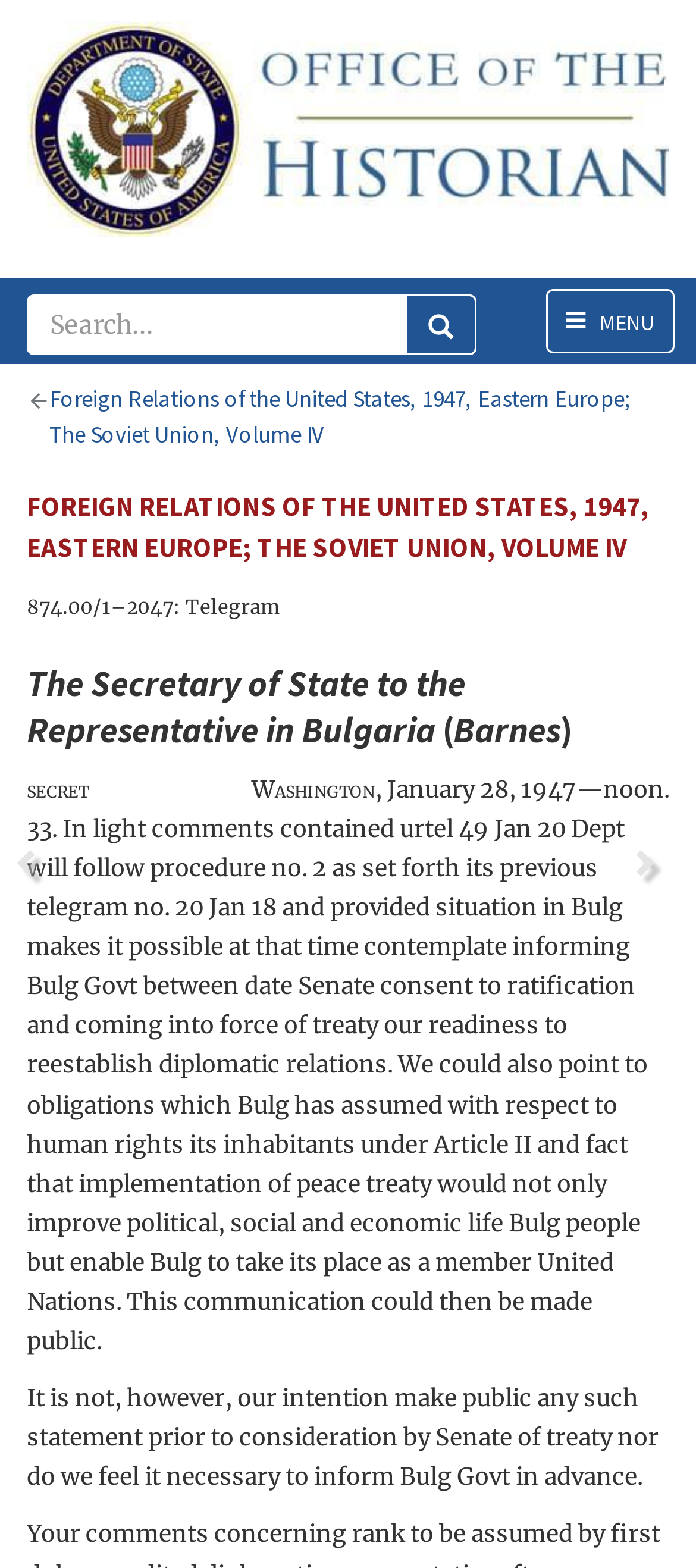Based on the element description +57 (601) 4672296, identify the bounding box coordinates for the UI element. The coordinates should be in the format (top-left x, top-left y, bottom-right x, bottom-right y) and within the 0 to 1 range.

None